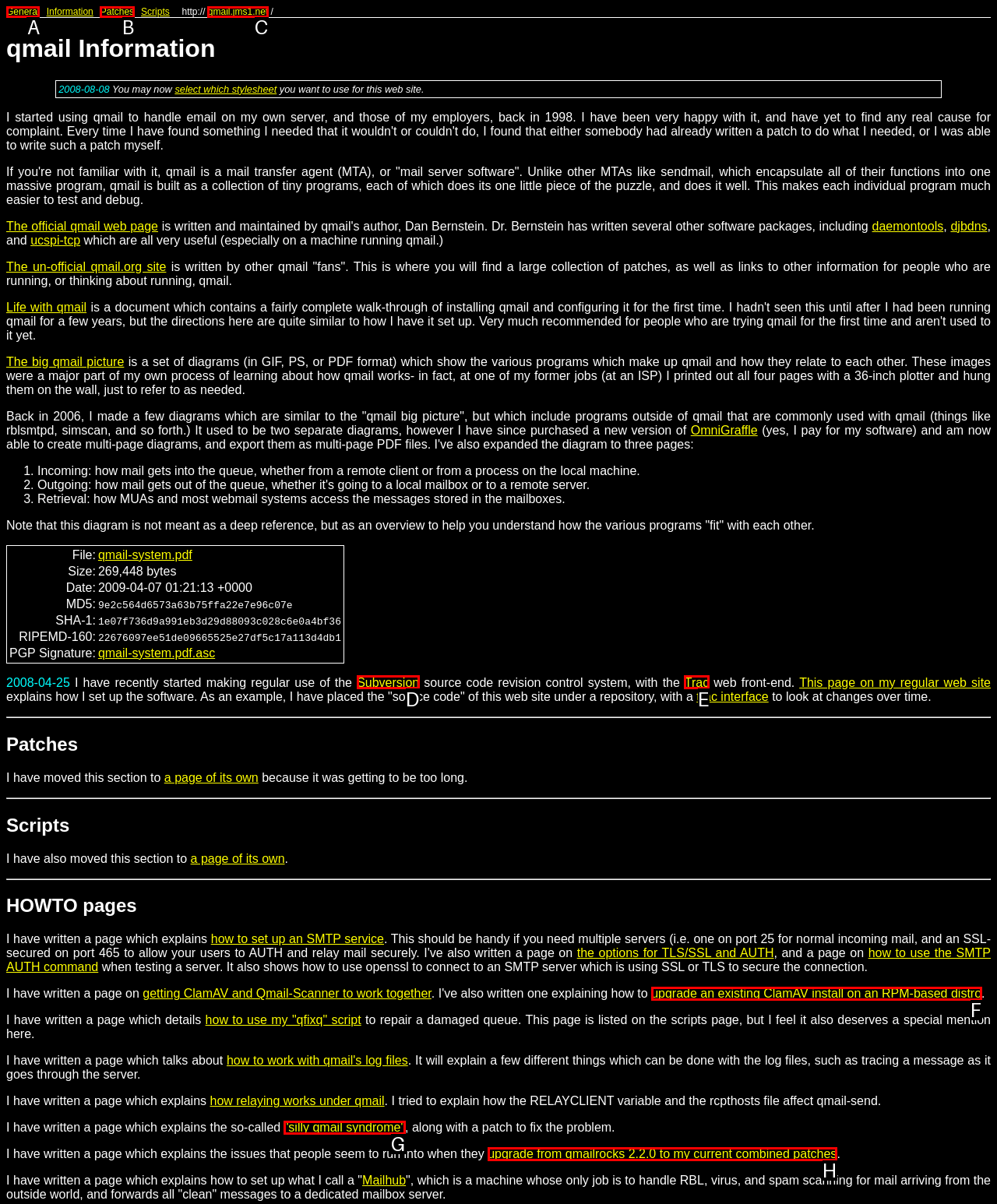Identify the option that corresponds to: June 5, 2024June 8, 2024
Respond with the corresponding letter from the choices provided.

None